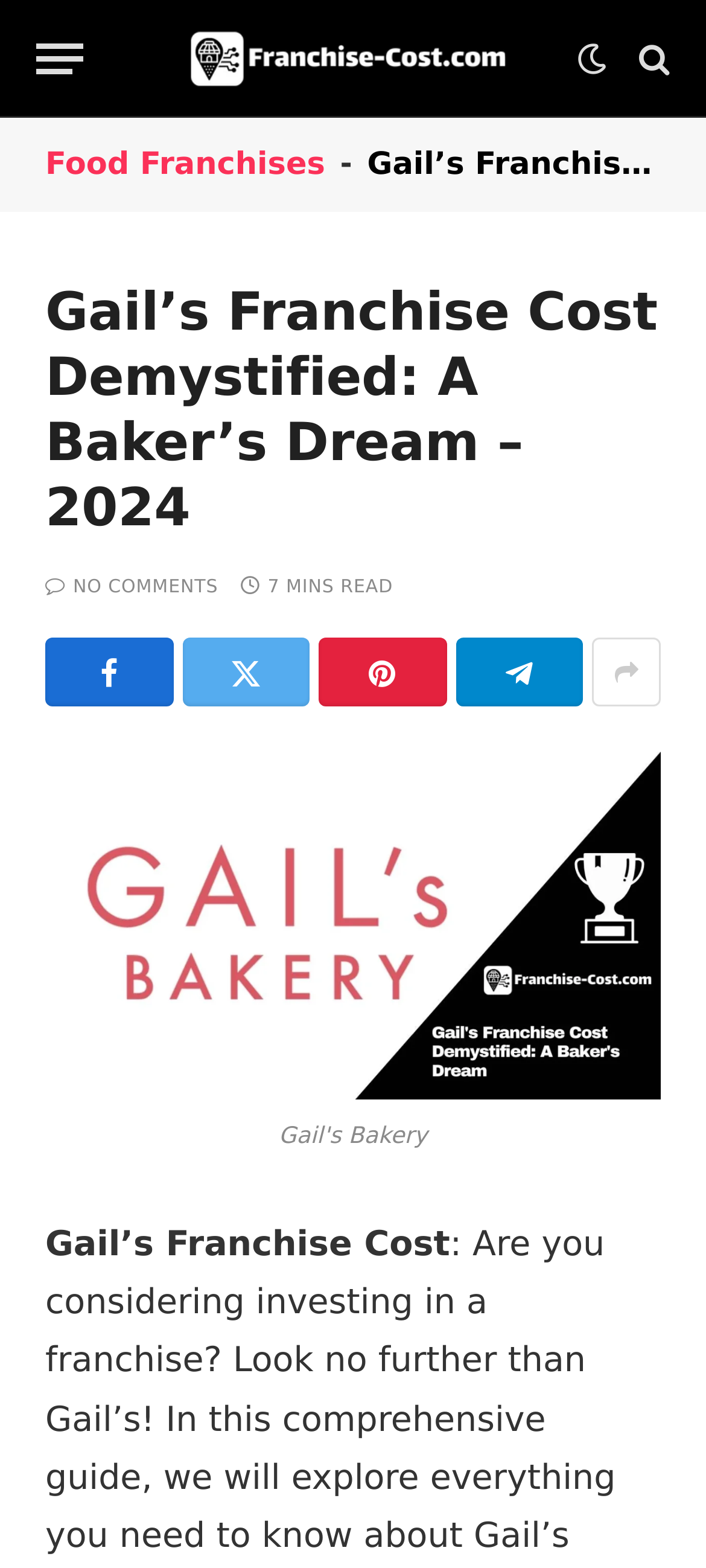Please locate the bounding box coordinates of the element that should be clicked to complete the given instruction: "Click the 'Menu' button".

[0.051, 0.012, 0.118, 0.064]